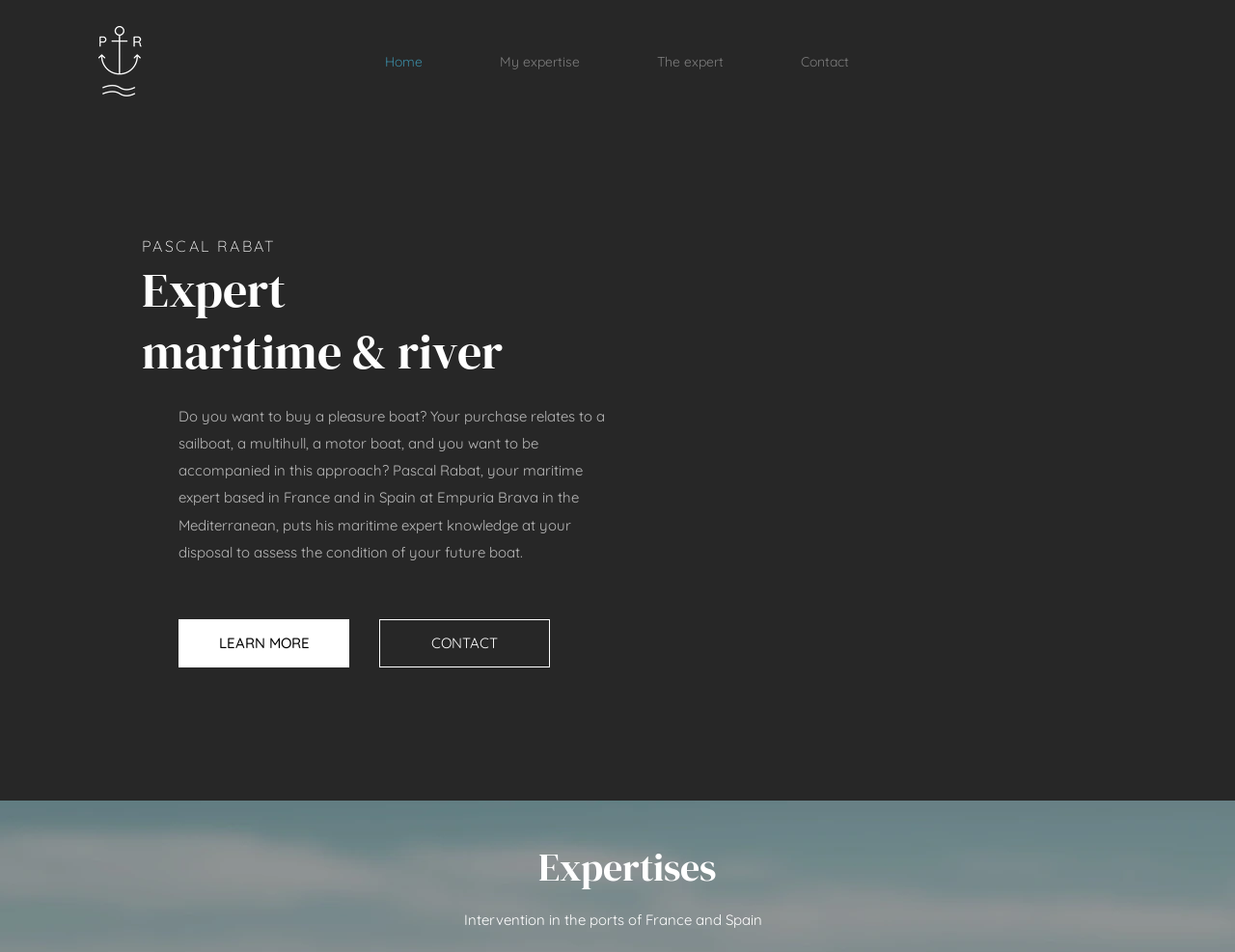Using the provided element description: "CONTACT", determine the bounding box coordinates of the corresponding UI element in the screenshot.

[0.307, 0.65, 0.445, 0.701]